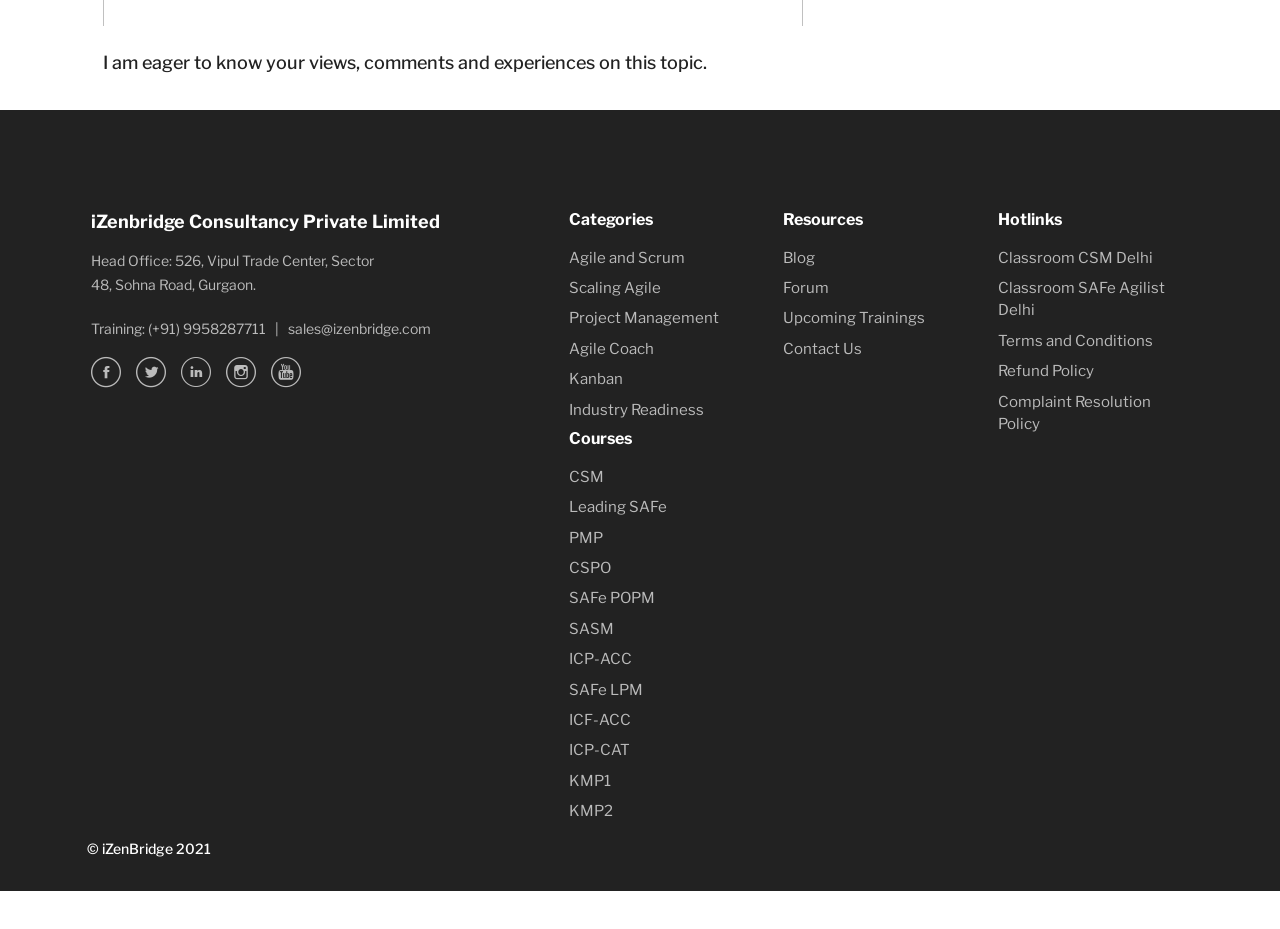Find the bounding box coordinates for the element that must be clicked to complete the instruction: "Click the 'Classroom CSM Delhi' link". The coordinates should be four float numbers between 0 and 1, indicated as [left, top, right, bottom].

[0.78, 0.268, 0.901, 0.287]